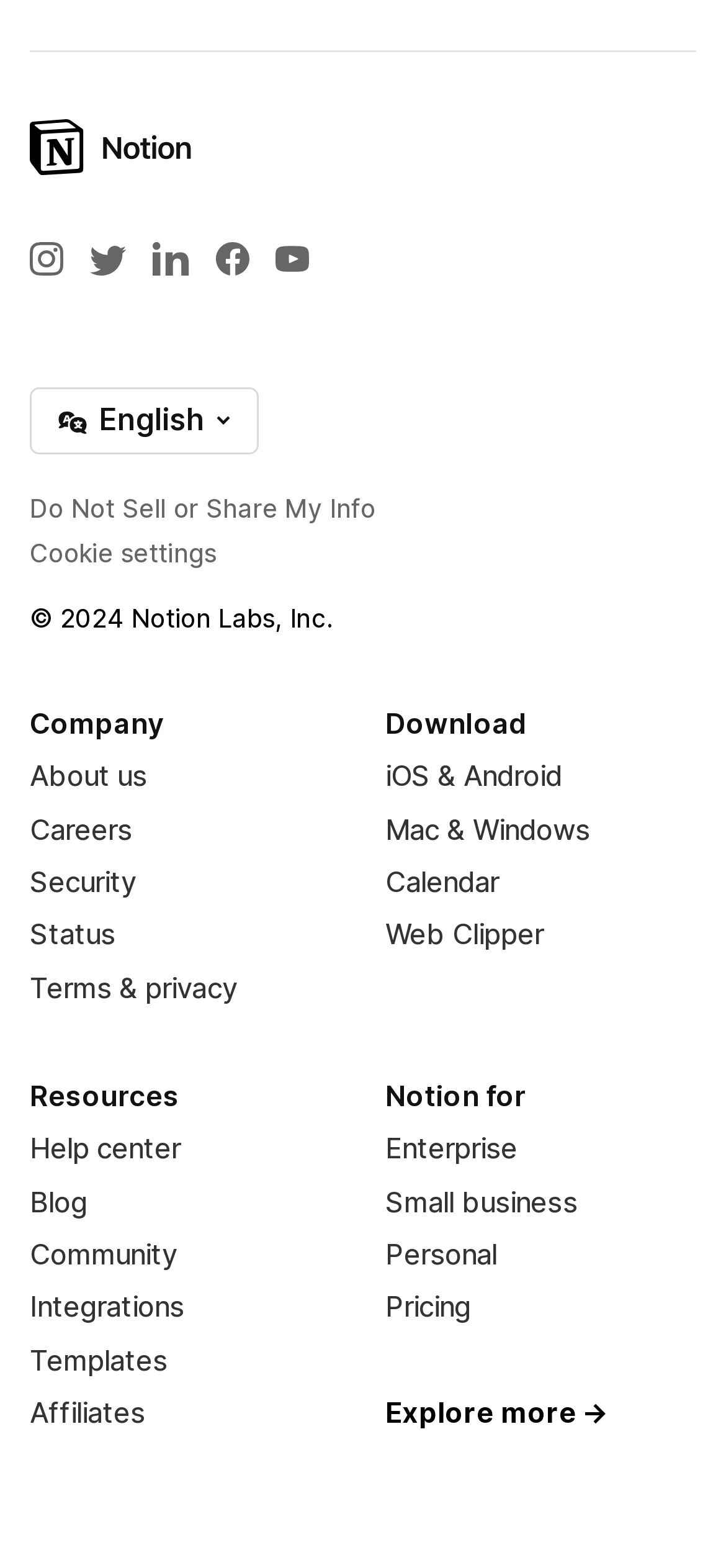Locate the UI element described as follows: "aria-label="Twitter"". Return the bounding box coordinates as four float numbers between 0 and 1 in the order [left, top, right, bottom].

[0.108, 0.147, 0.19, 0.183]